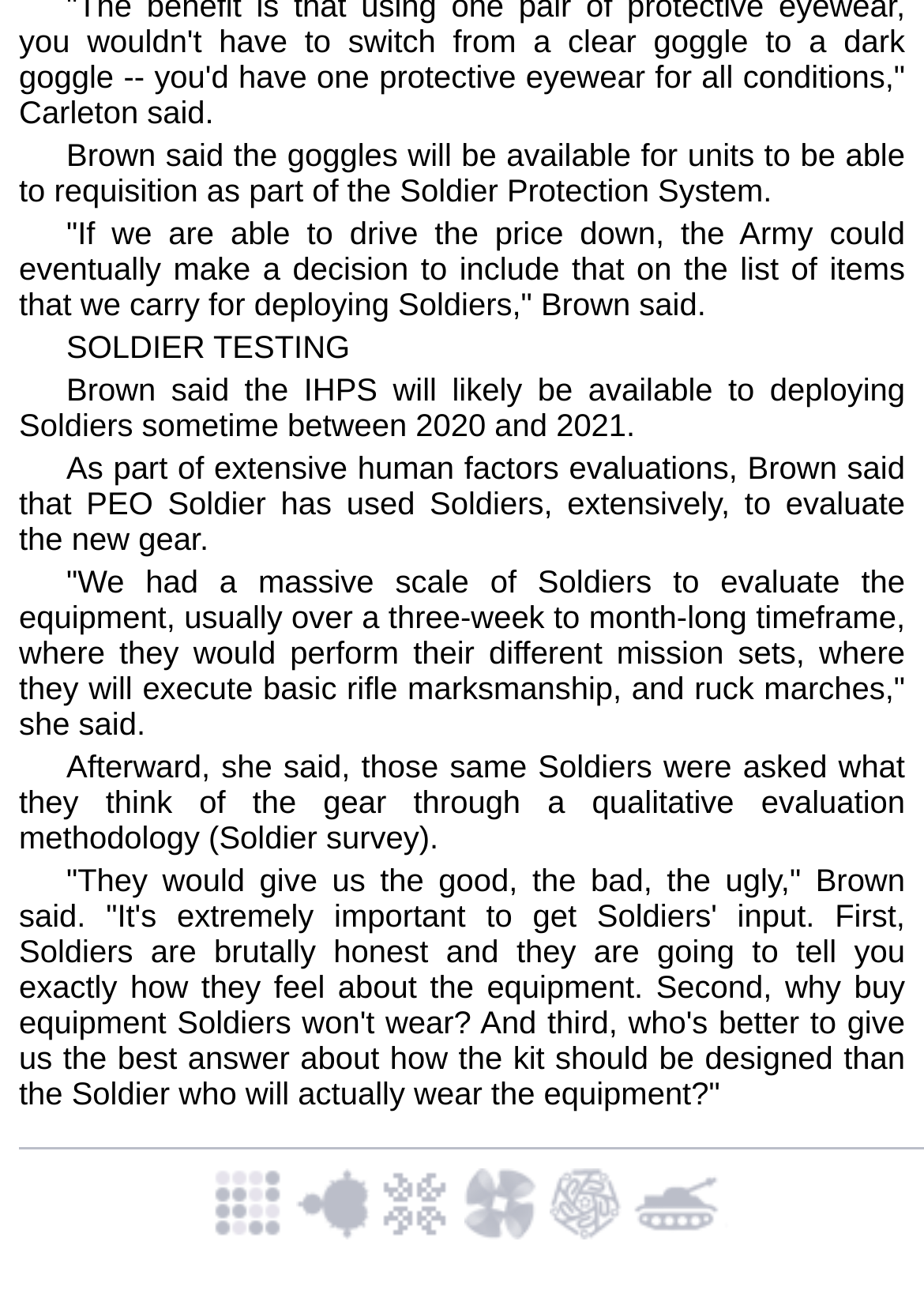What is the timeframe for the IHPS to be available to deploying soldiers?
Look at the image and answer with only one word or phrase.

2020-2021